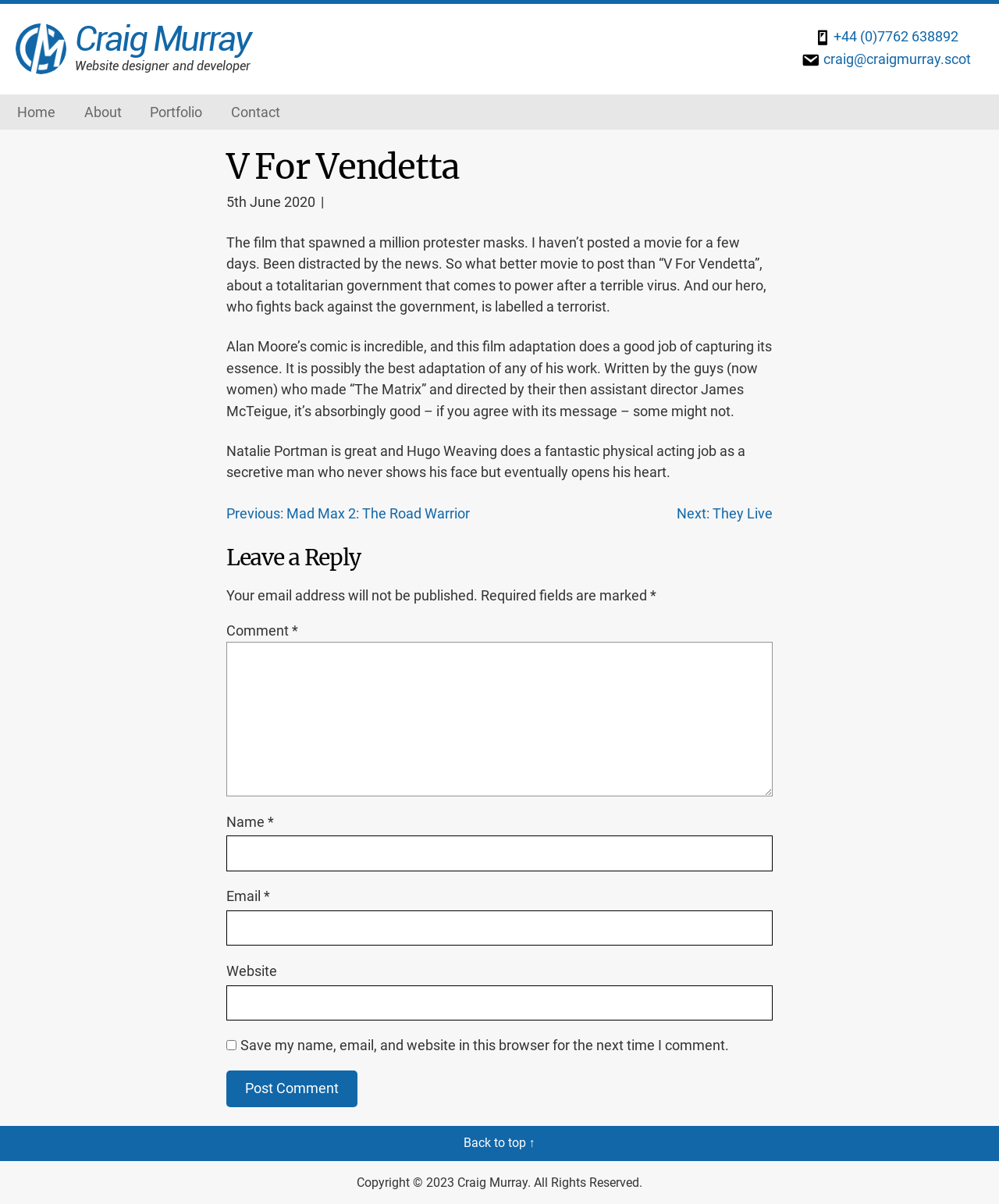Identify and extract the main heading from the webpage.

V For Vendetta